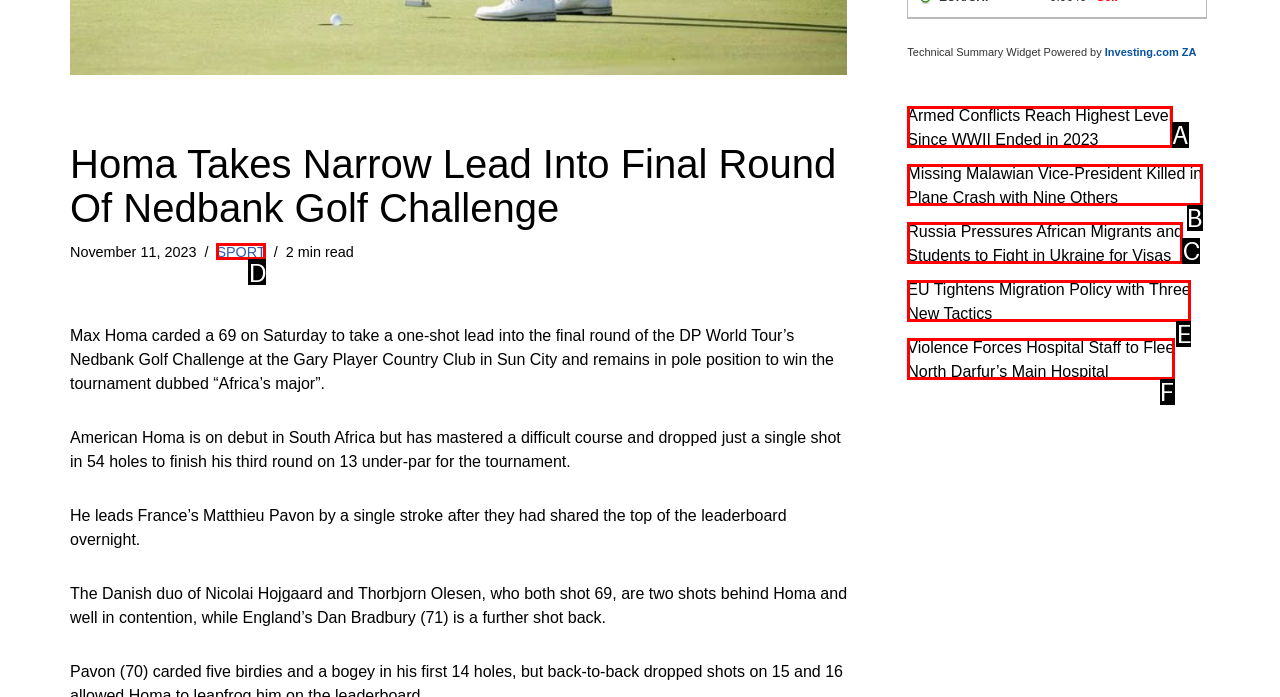Which option is described as follows: SPORT
Answer with the letter of the matching option directly.

D